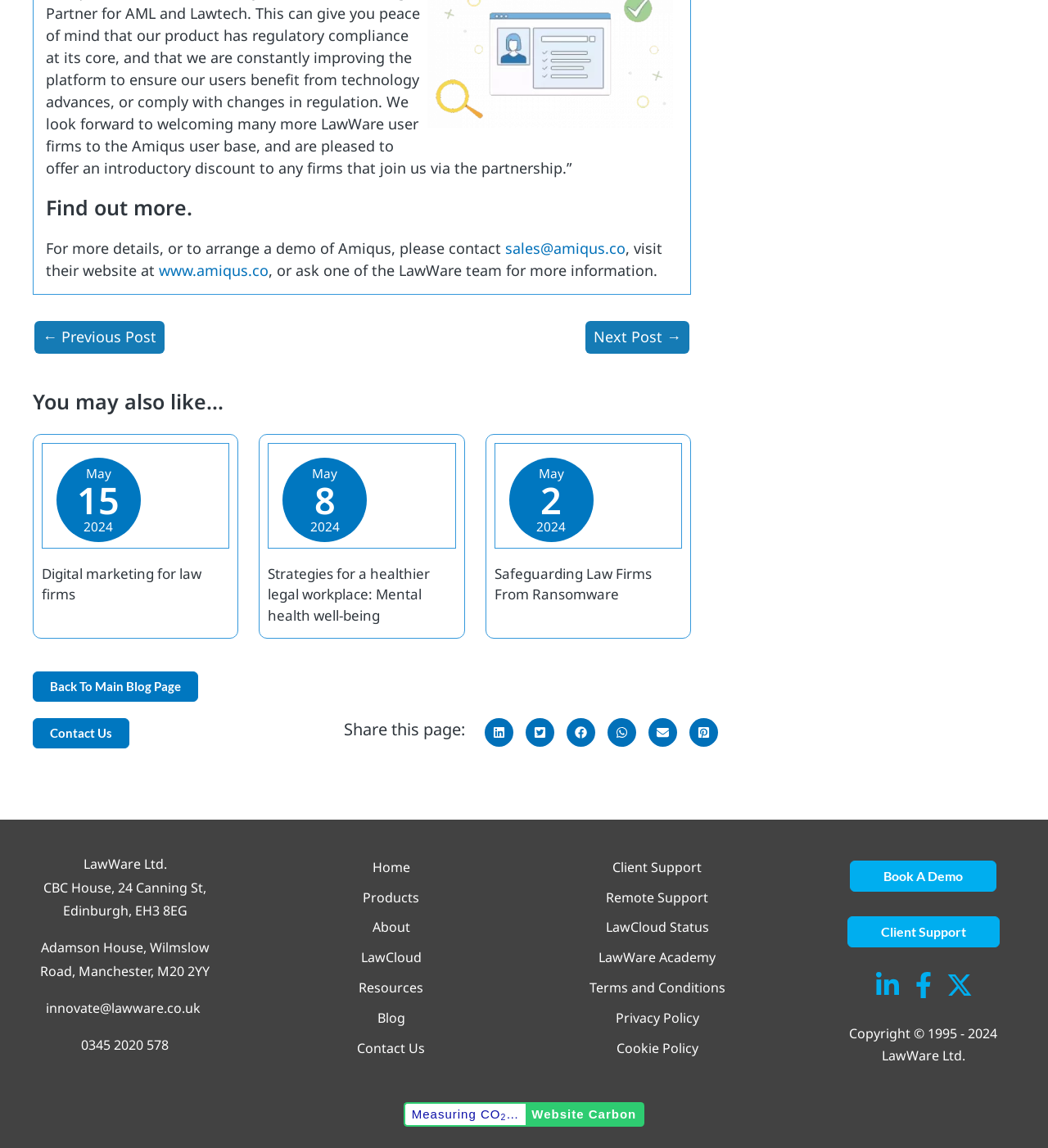Predict the bounding box coordinates for the UI element described as: "Safeguarding Law Firms From Ransomware". The coordinates should be four float numbers between 0 and 1, presented as [left, top, right, bottom].

[0.472, 0.473, 0.65, 0.505]